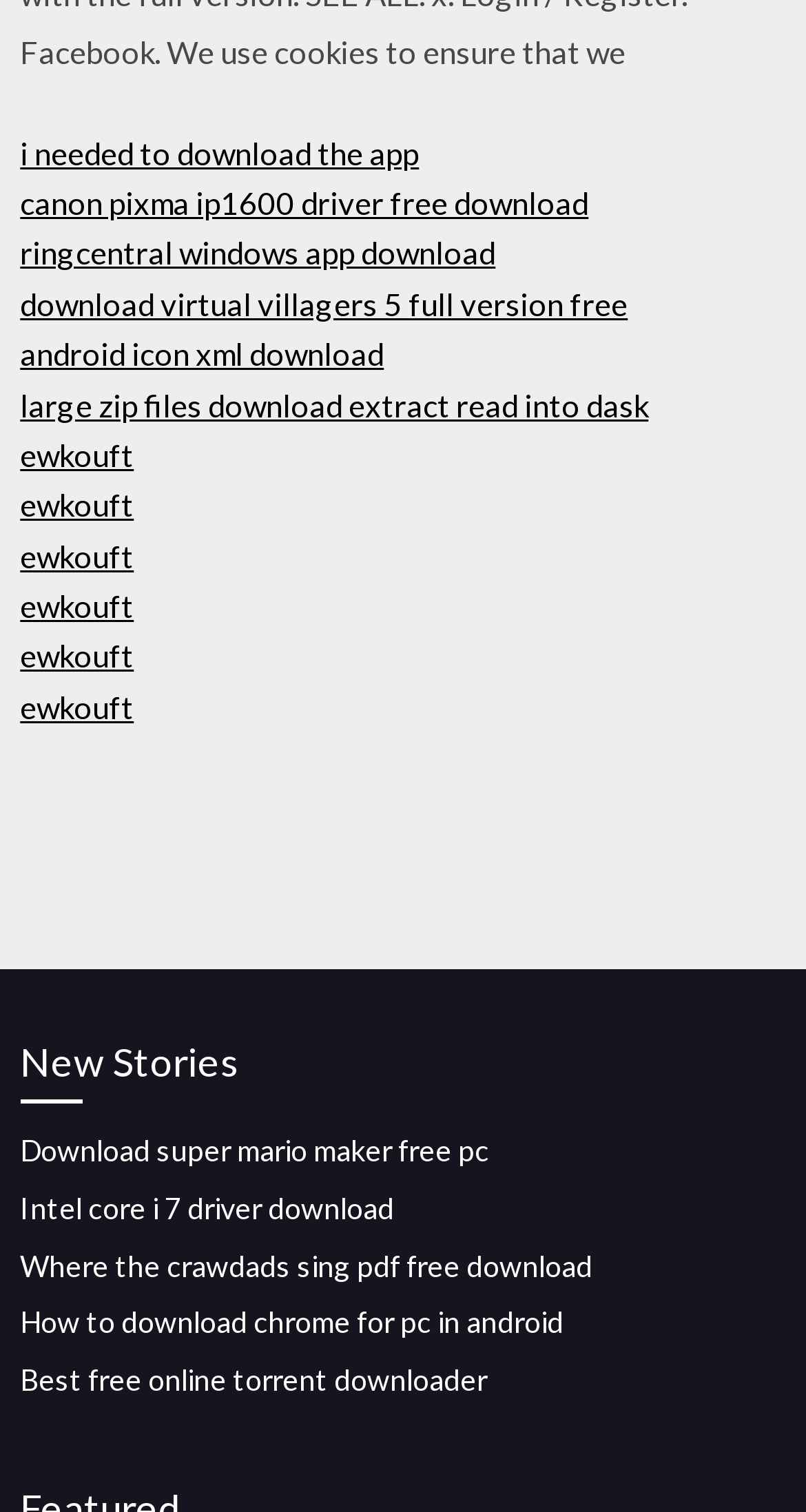Given the content of the image, can you provide a detailed answer to the question?
How many download links are available?

By counting the number of link elements on the webpage, I found that there are 15 download links available, each with a unique file or software to download.